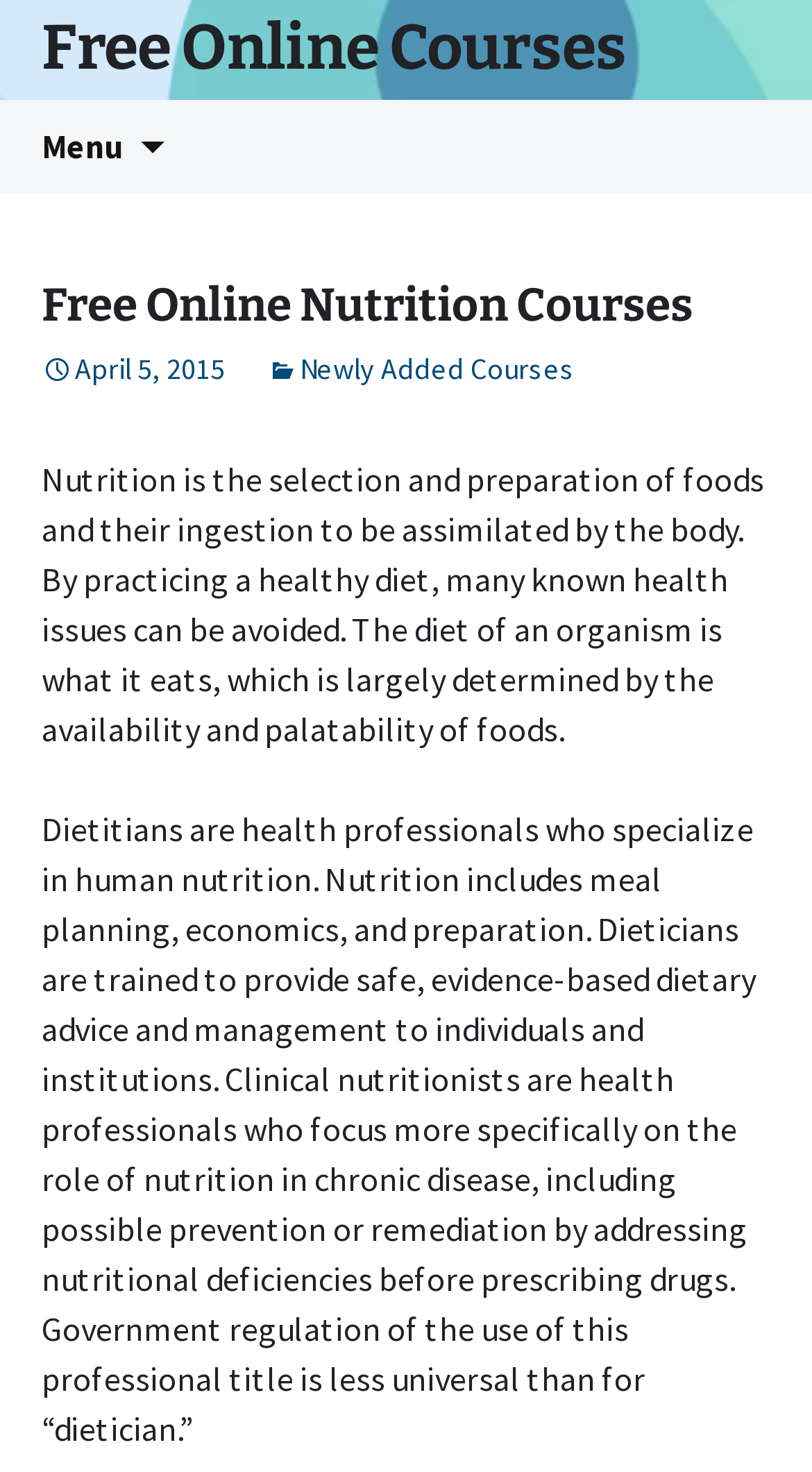What is the role of dietitians? Using the information from the screenshot, answer with a single word or phrase.

Provide dietary advice